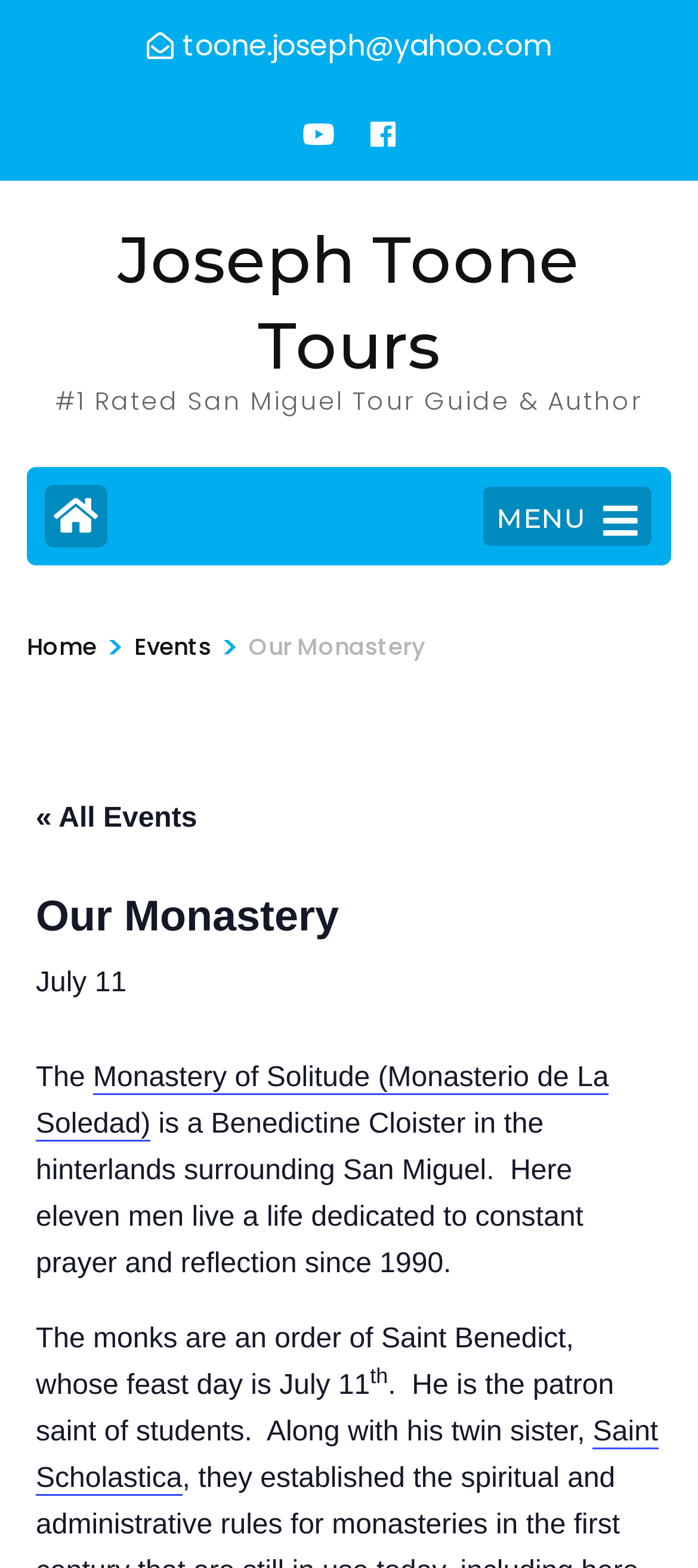Show me the bounding box coordinates of the clickable region to achieve the task as per the instruction: "Click the MENU button".

[0.69, 0.309, 0.936, 0.349]